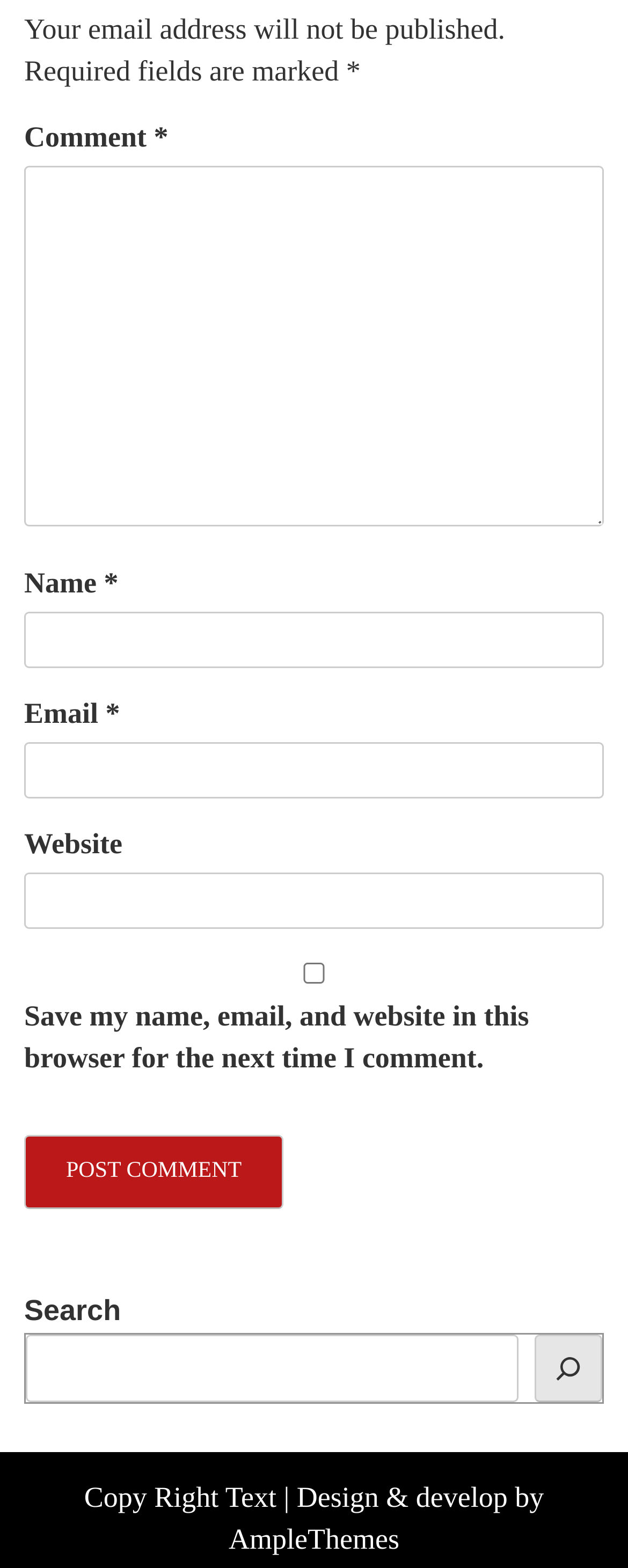Use a single word or phrase to answer the question: What is the purpose of the search box?

Search the website